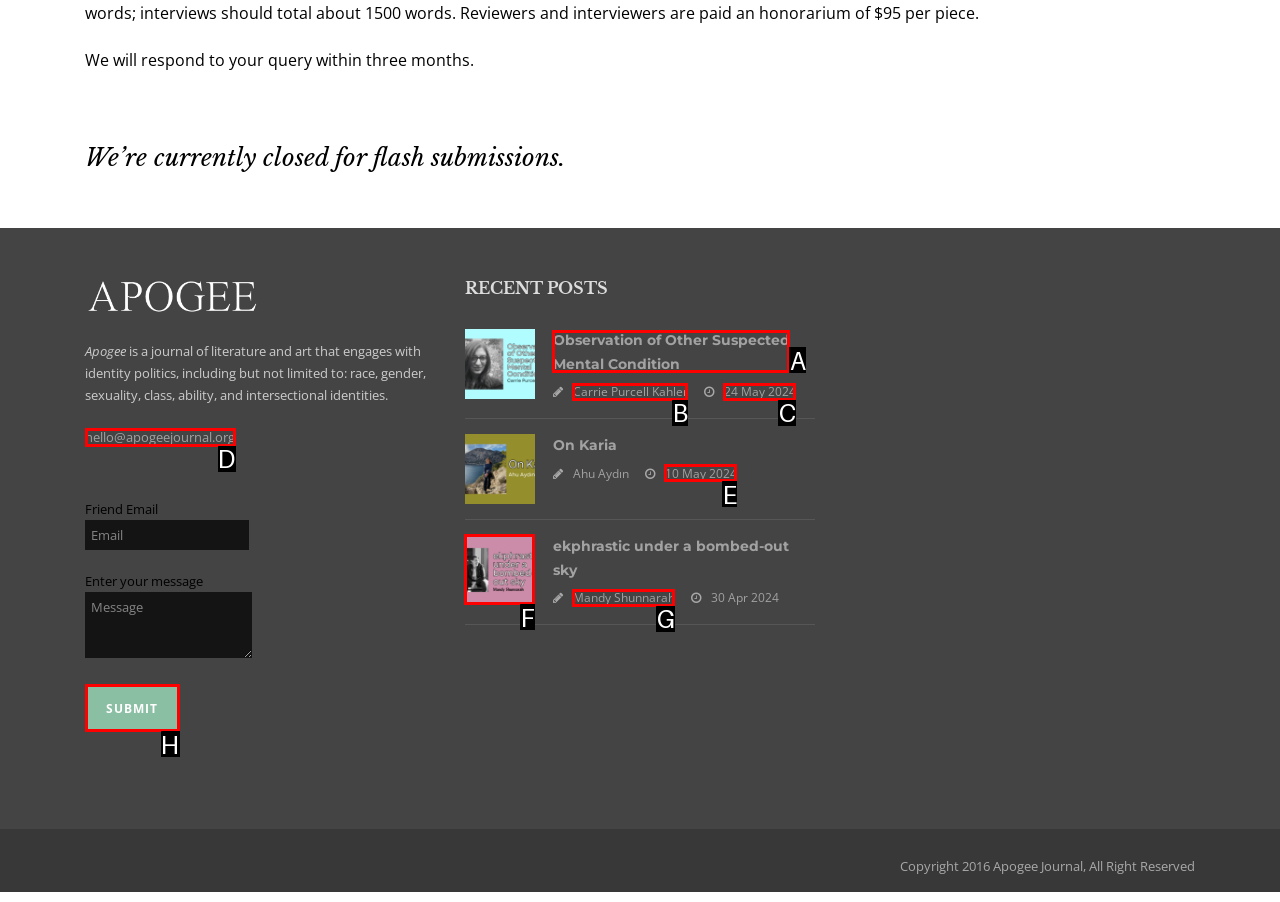Based on the given description: hello@apogeejournal.org, identify the correct option and provide the corresponding letter from the given choices directly.

D